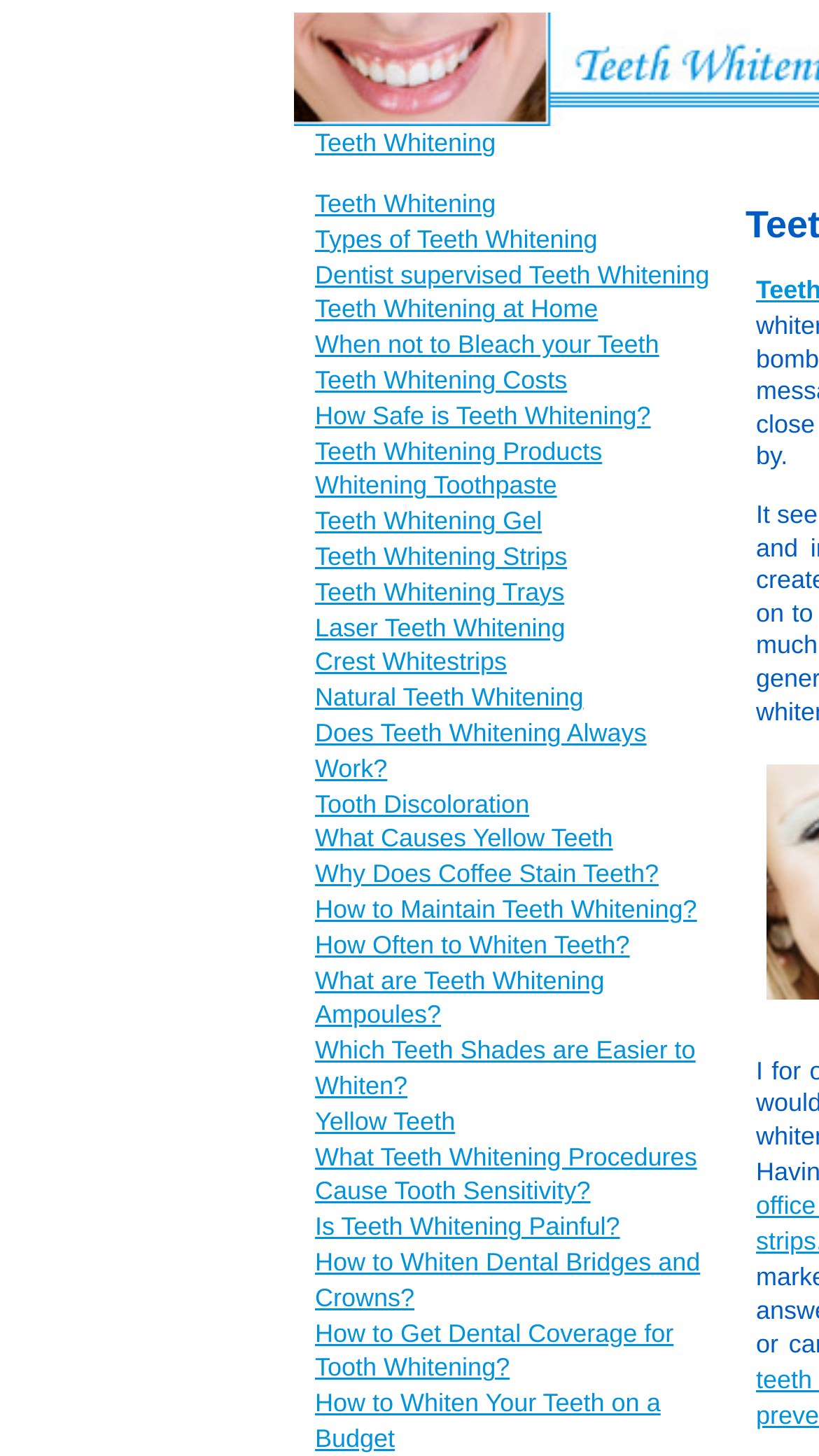How many types of teeth whitening are mentioned?
Please provide a comprehensive answer based on the details in the screenshot.

The webpage lists multiple types of teeth whitening, including dentist-supervised, at-home, whitening strips, gel, trays, laser, and natural methods, indicating that there are multiple types mentioned.